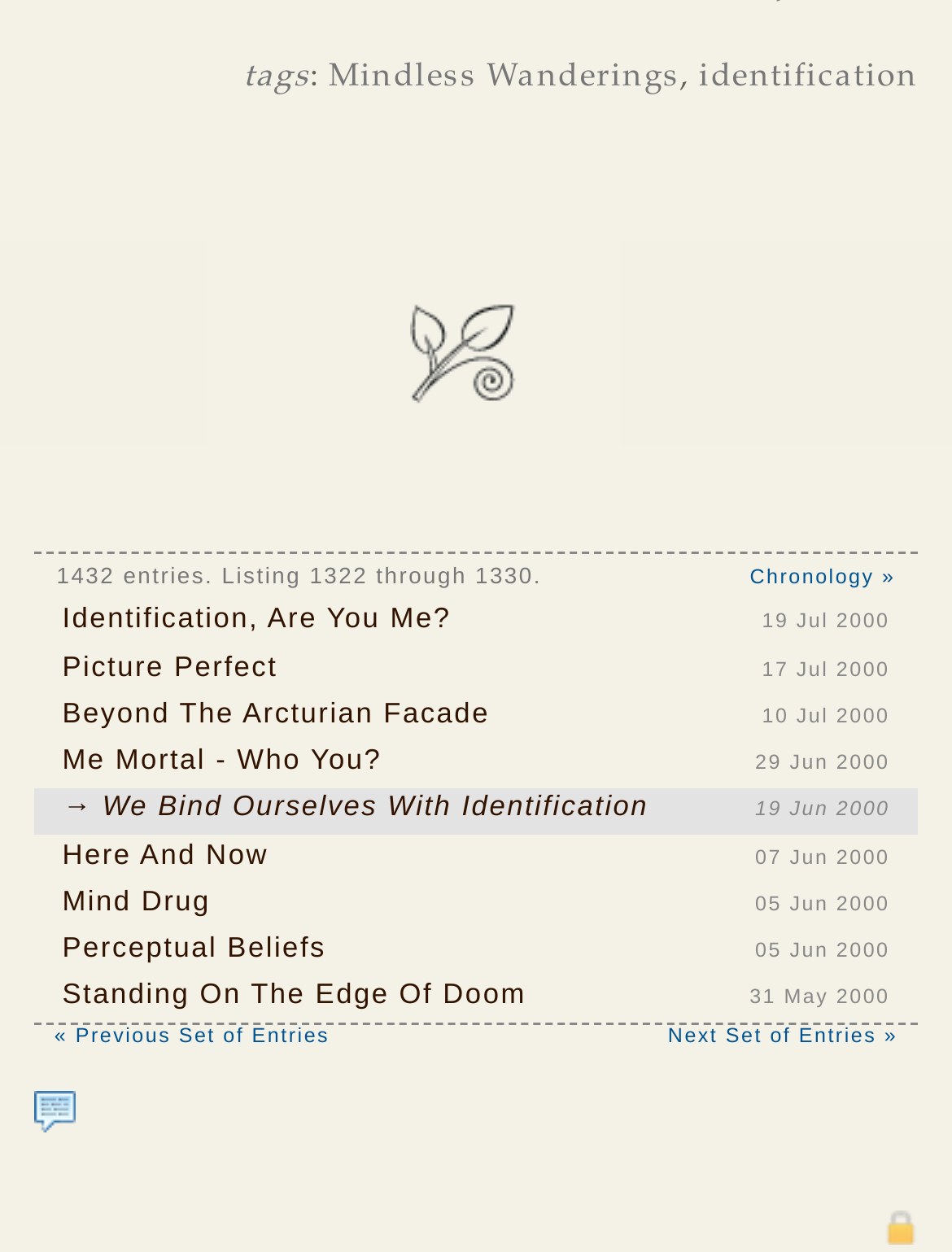Using the provided element description "1st half 20th century", determine the bounding box coordinates of the UI element.

None